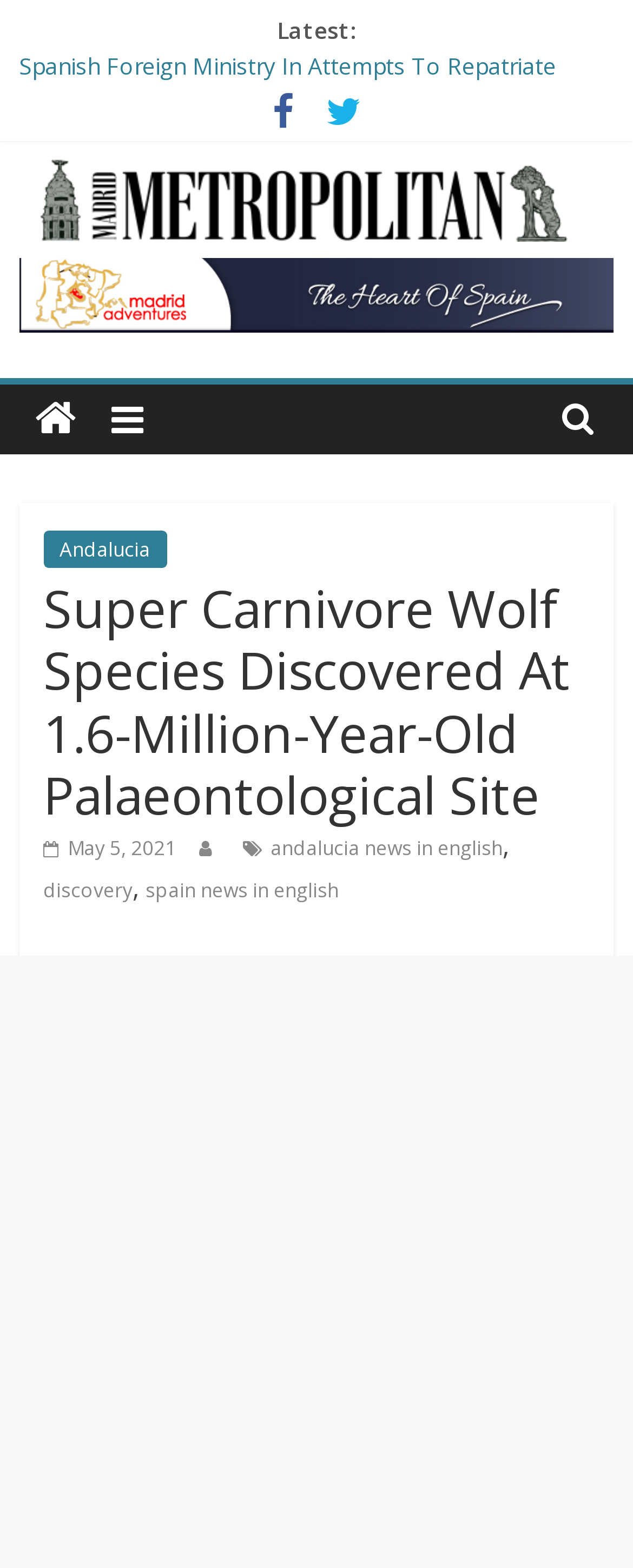Using the image as a reference, answer the following question in as much detail as possible:
In which region was the wolf species discovered?

I found the answer by looking at the subheading or tags below the main heading, where 'Andalucia' is mentioned as the location of the discovery.